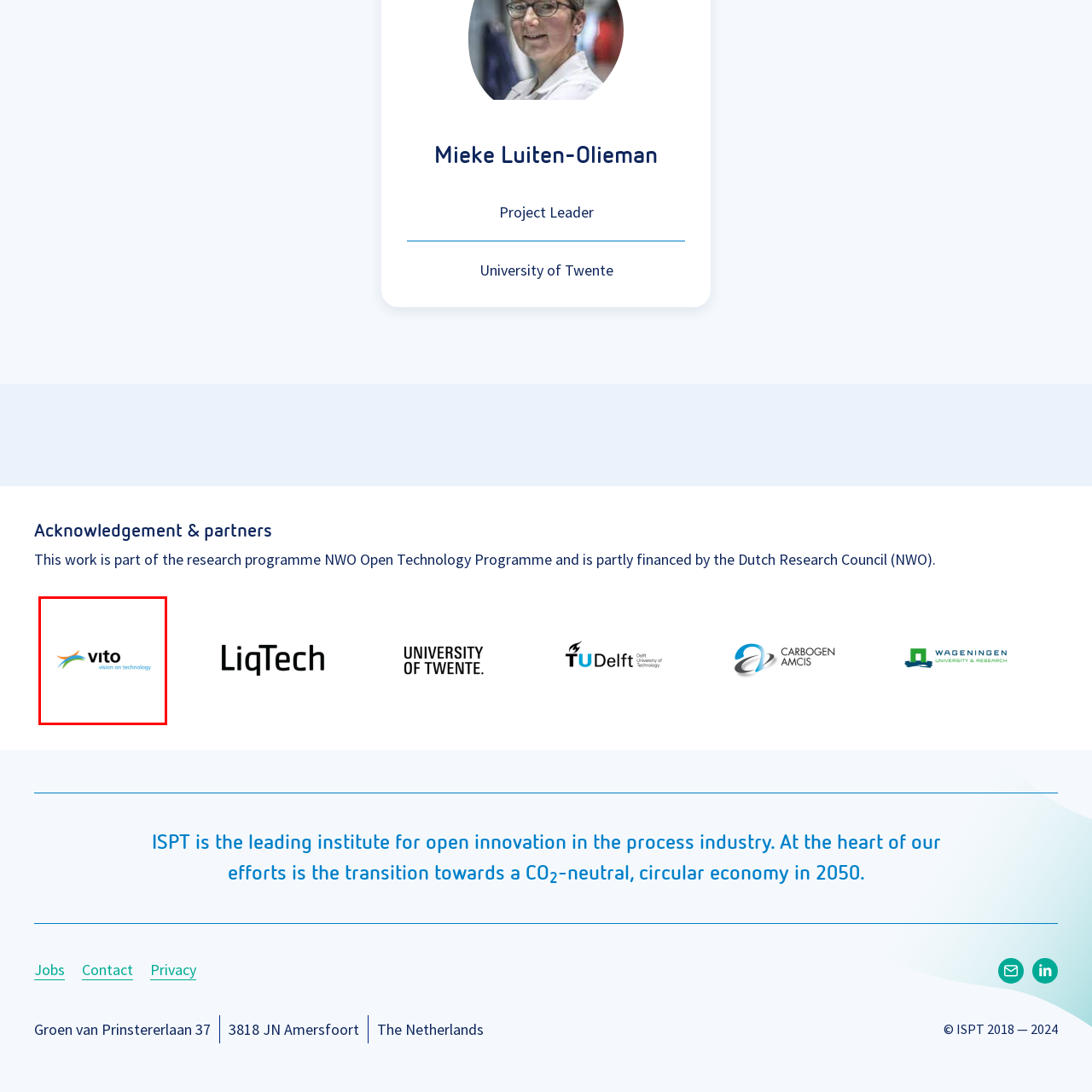Examine the portion within the green circle, What is the purpose of the organization? 
Reply succinctly with a single word or phrase.

Advancing technological solutions